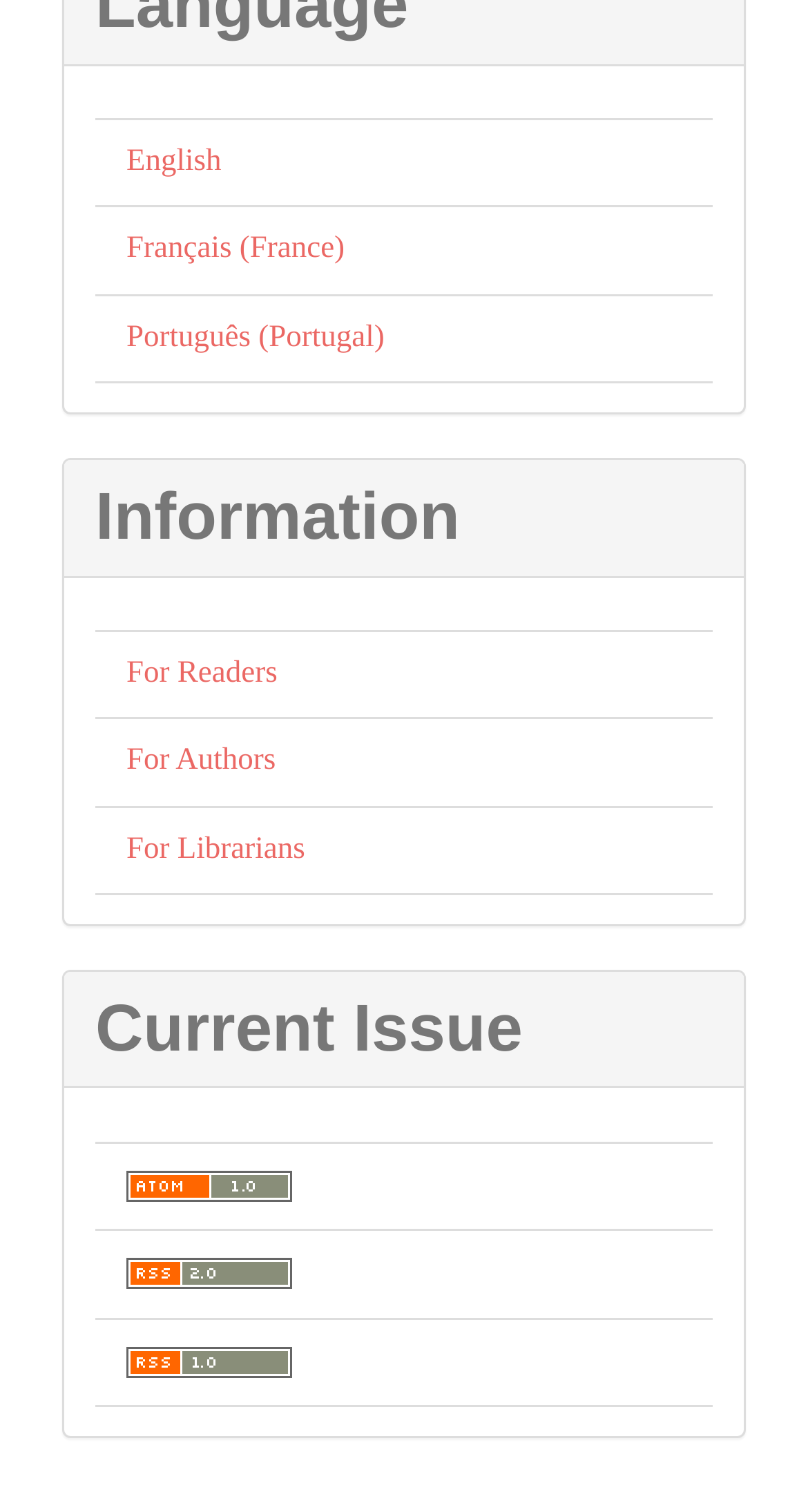Please reply with a single word or brief phrase to the question: 
What is the purpose of the 'For Authors' link?

Information for authors